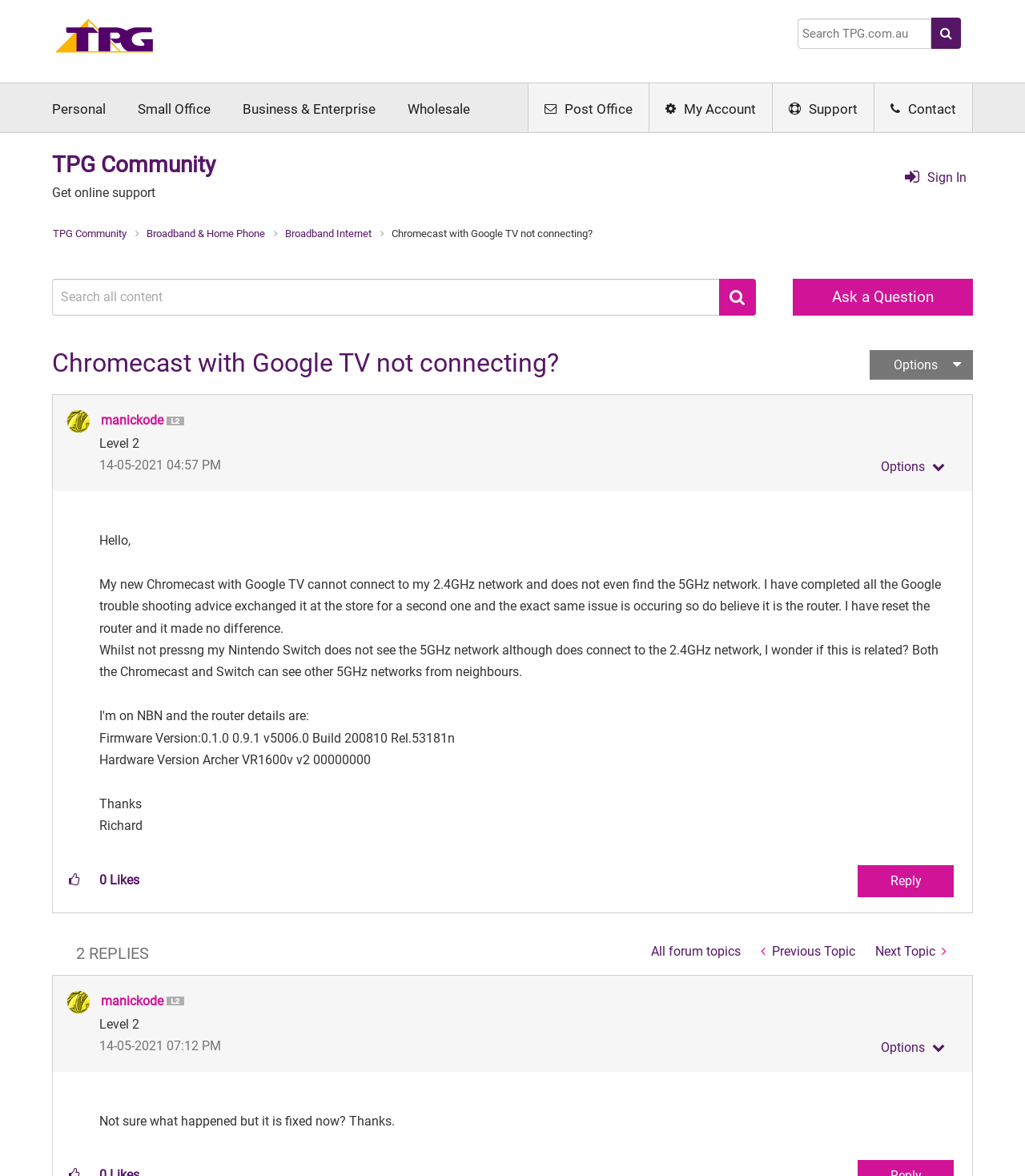Locate the bounding box coordinates of the region to be clicked to comply with the following instruction: "Reply to the post". The coordinates must be four float numbers between 0 and 1, in the form [left, top, right, bottom].

[0.837, 0.736, 0.93, 0.763]